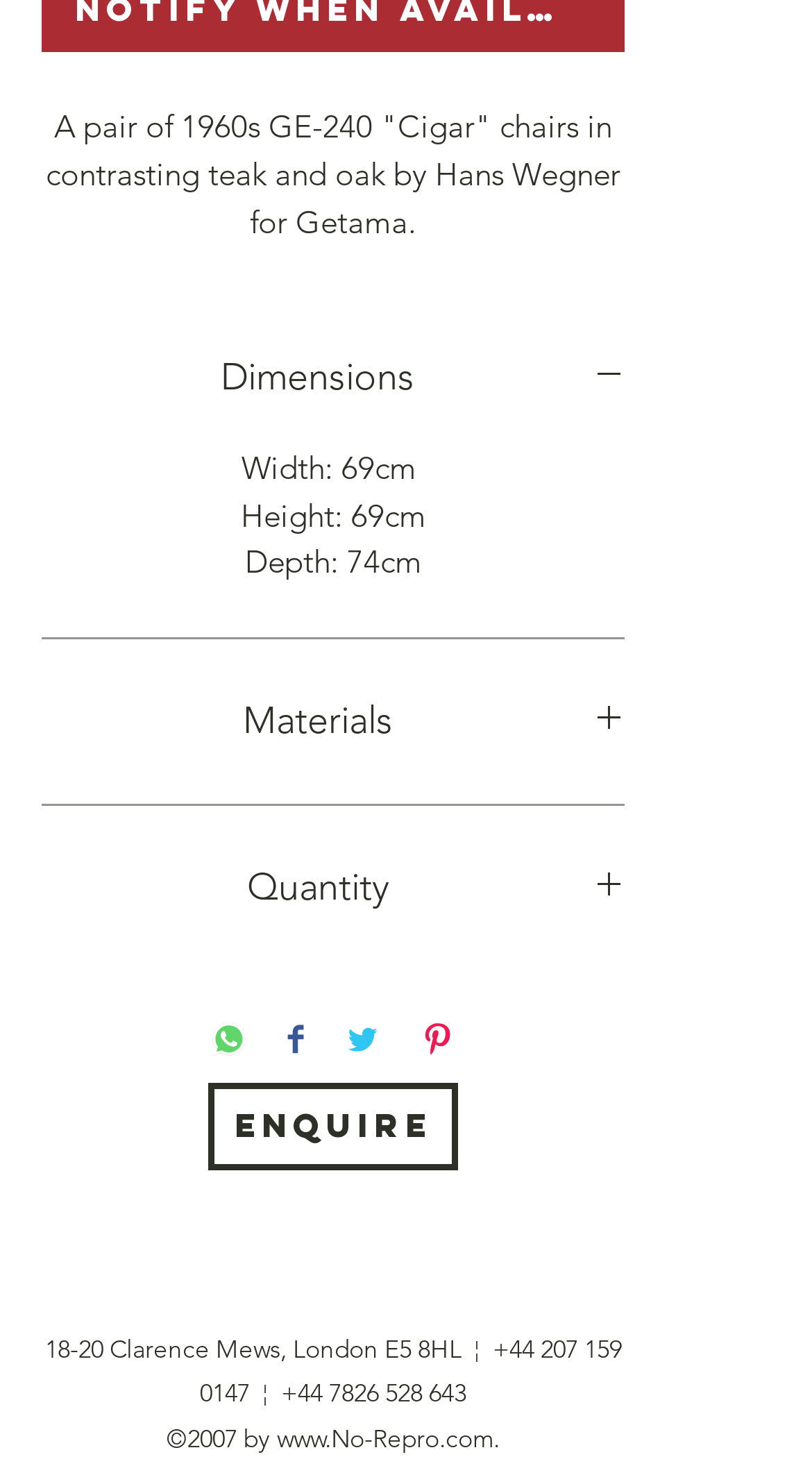Provide a brief response using a word or short phrase to this question:
How can I contact the seller?

Phone or email